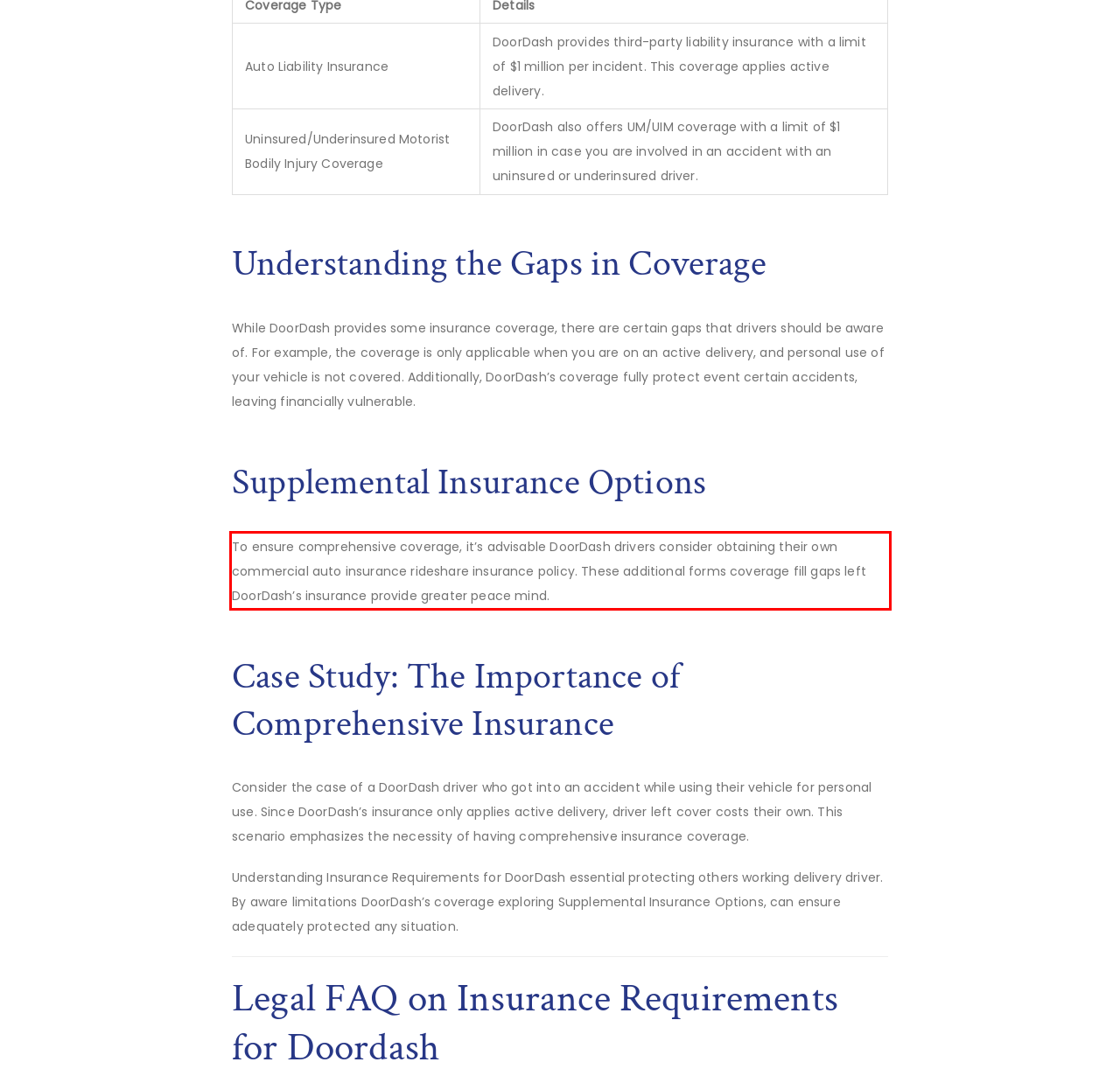You are given a screenshot showing a webpage with a red bounding box. Perform OCR to capture the text within the red bounding box.

To ensure comprehensive coverage, it’s advisable DoorDash drivers consider obtaining their own commercial auto insurance rideshare insurance policy. These additional forms coverage fill gaps left DoorDash’s insurance provide greater peace mind.